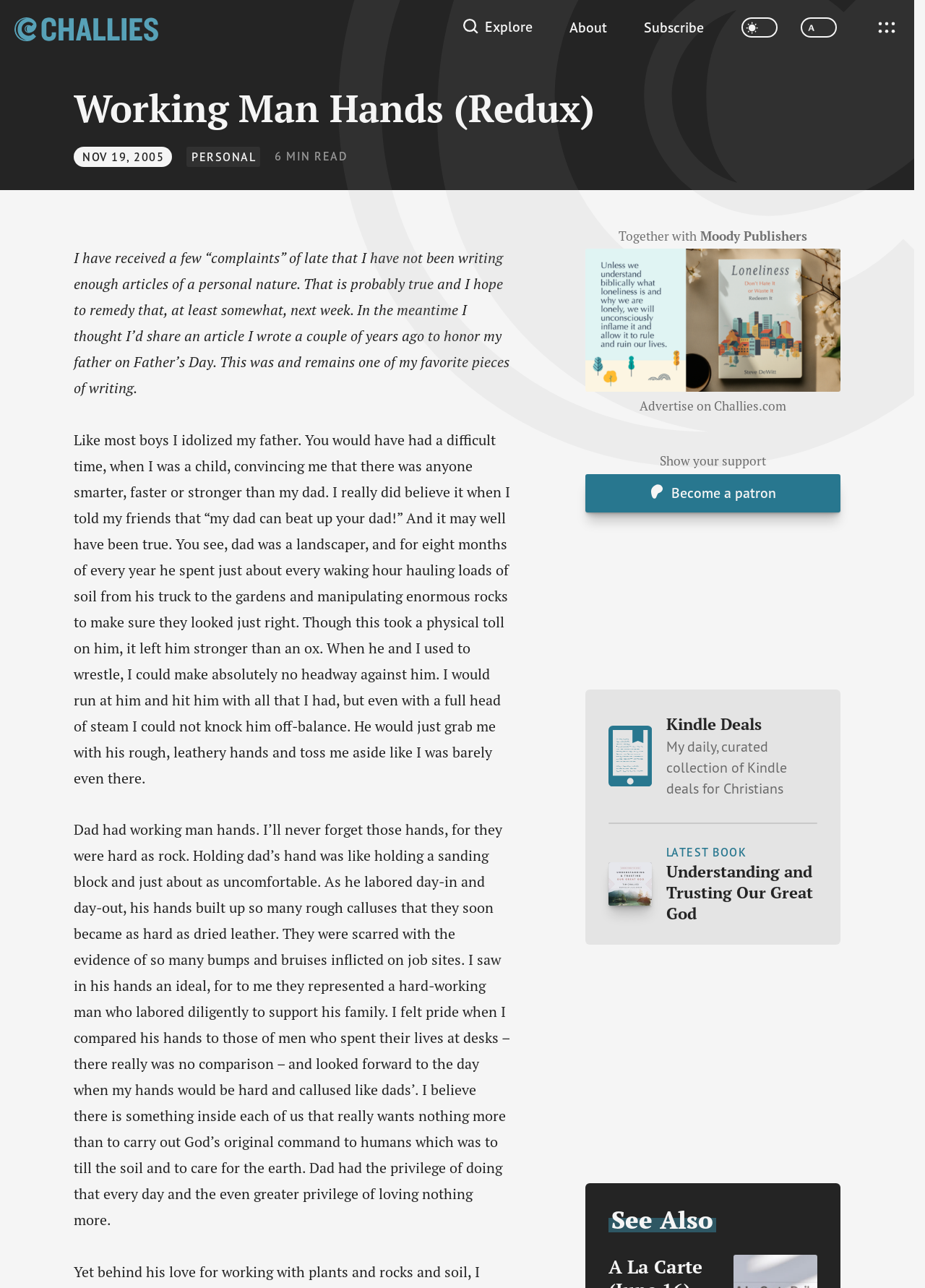Identify the coordinates of the bounding box for the element that must be clicked to accomplish the instruction: "Switch to dark mode".

[0.801, 0.013, 0.841, 0.029]